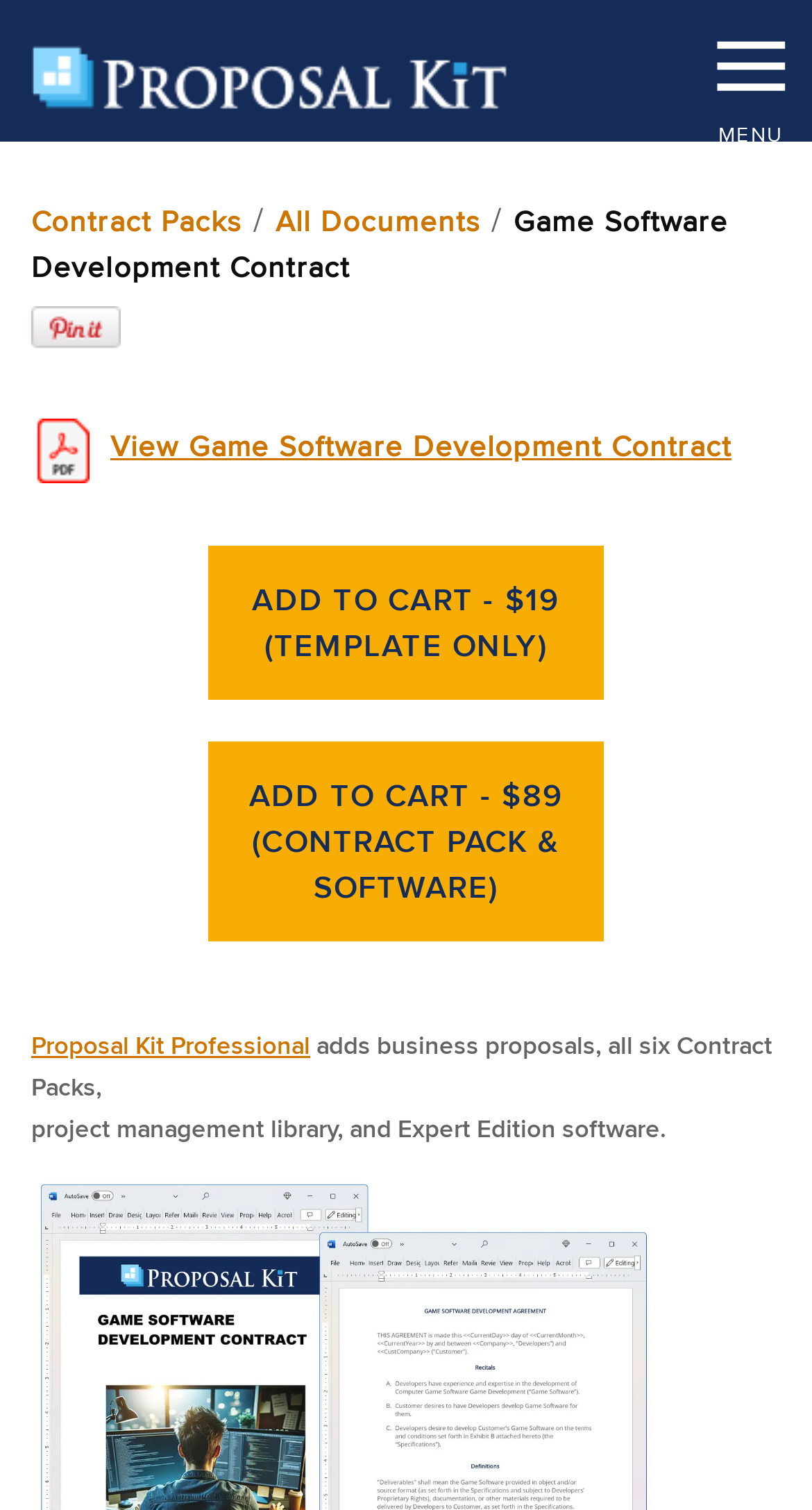Please find and report the bounding box coordinates of the element to click in order to perform the following action: "Go to Contract Packs". The coordinates should be expressed as four float numbers between 0 and 1, in the format [left, top, right, bottom].

[0.038, 0.132, 0.3, 0.16]